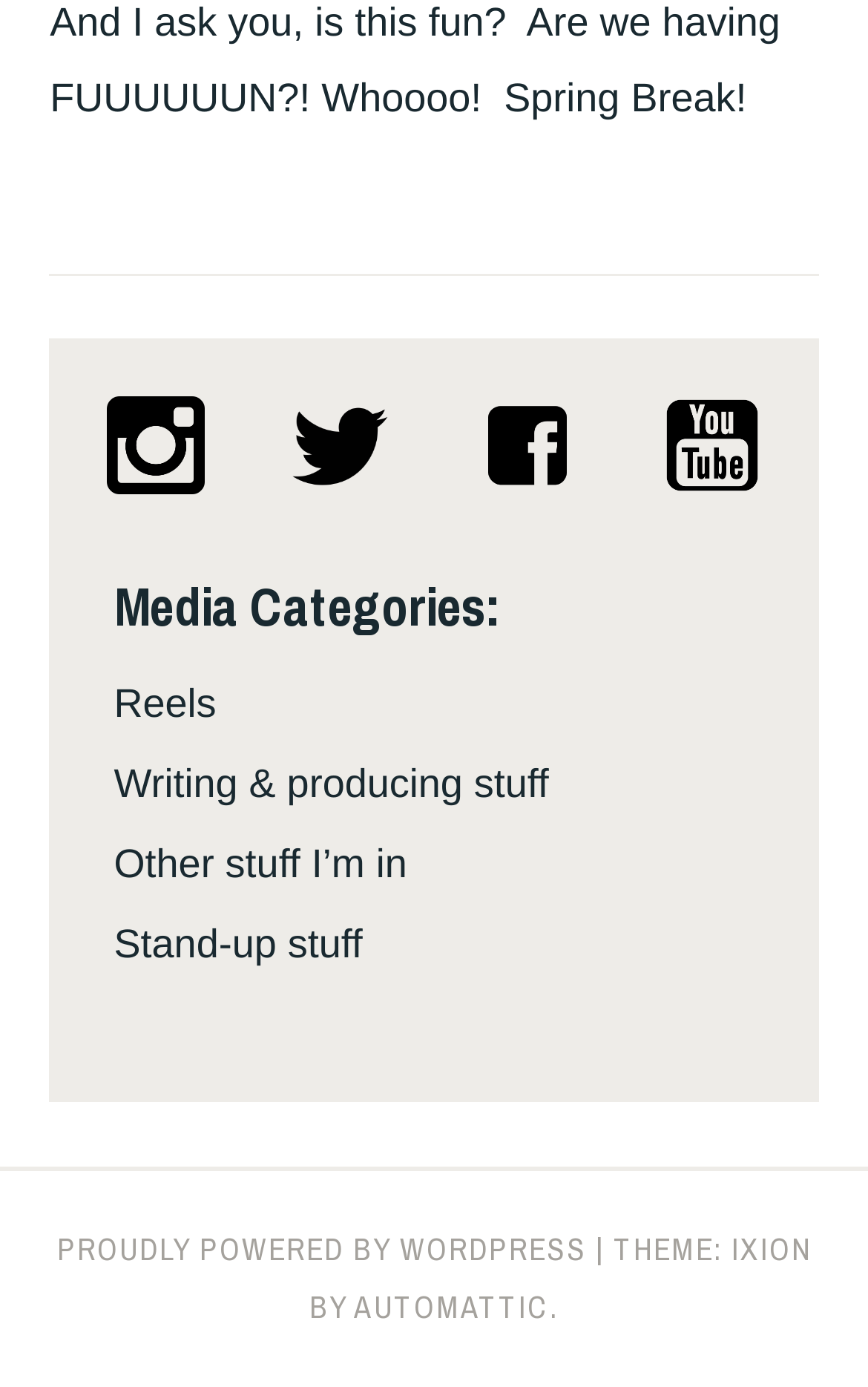Please reply to the following question with a single word or a short phrase:
What is the platform that powers the website?

WordPress